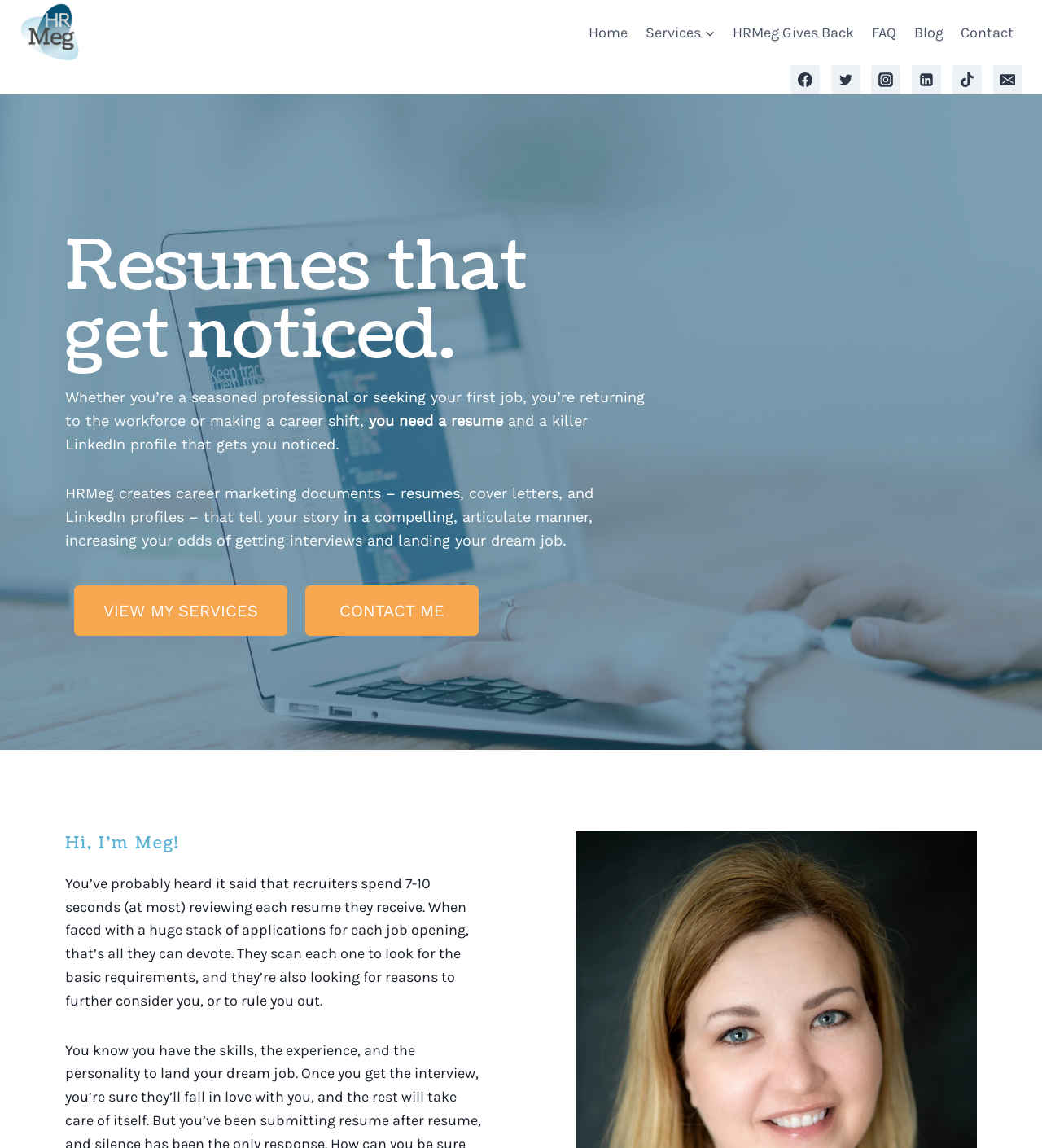Please provide a comprehensive response to the question below by analyzing the image: 
What is the name of the person behind HRMeg?

The webpage has a heading 'Hi, I’m Meg!' which suggests that the person behind HRMeg is named Meg.